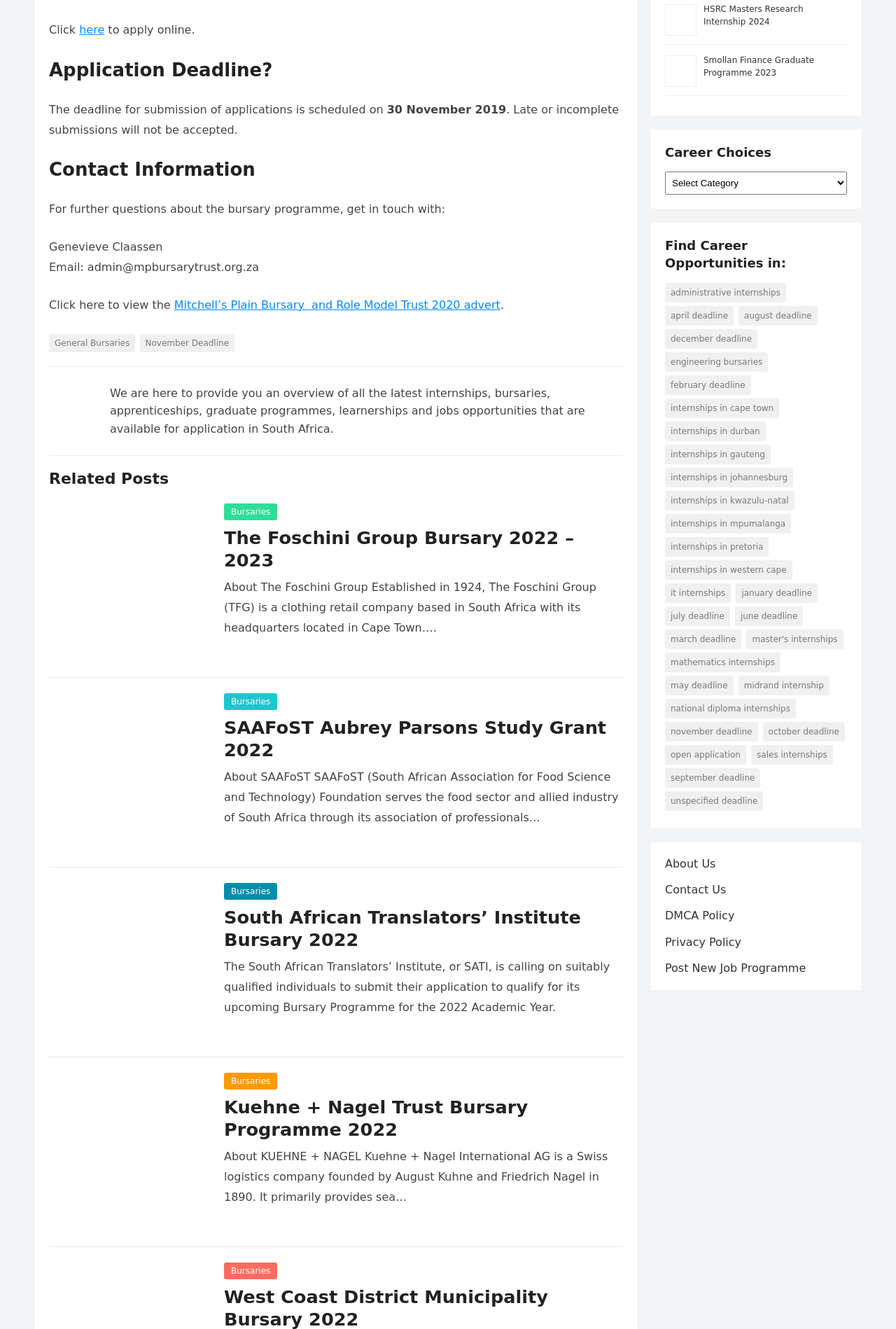Who is the contact person for the bursary programme?
Kindly answer the question with as much detail as you can.

The contact person for the bursary programme is mentioned as 'Genevieve Claassen' in the 'Contact Information' section.